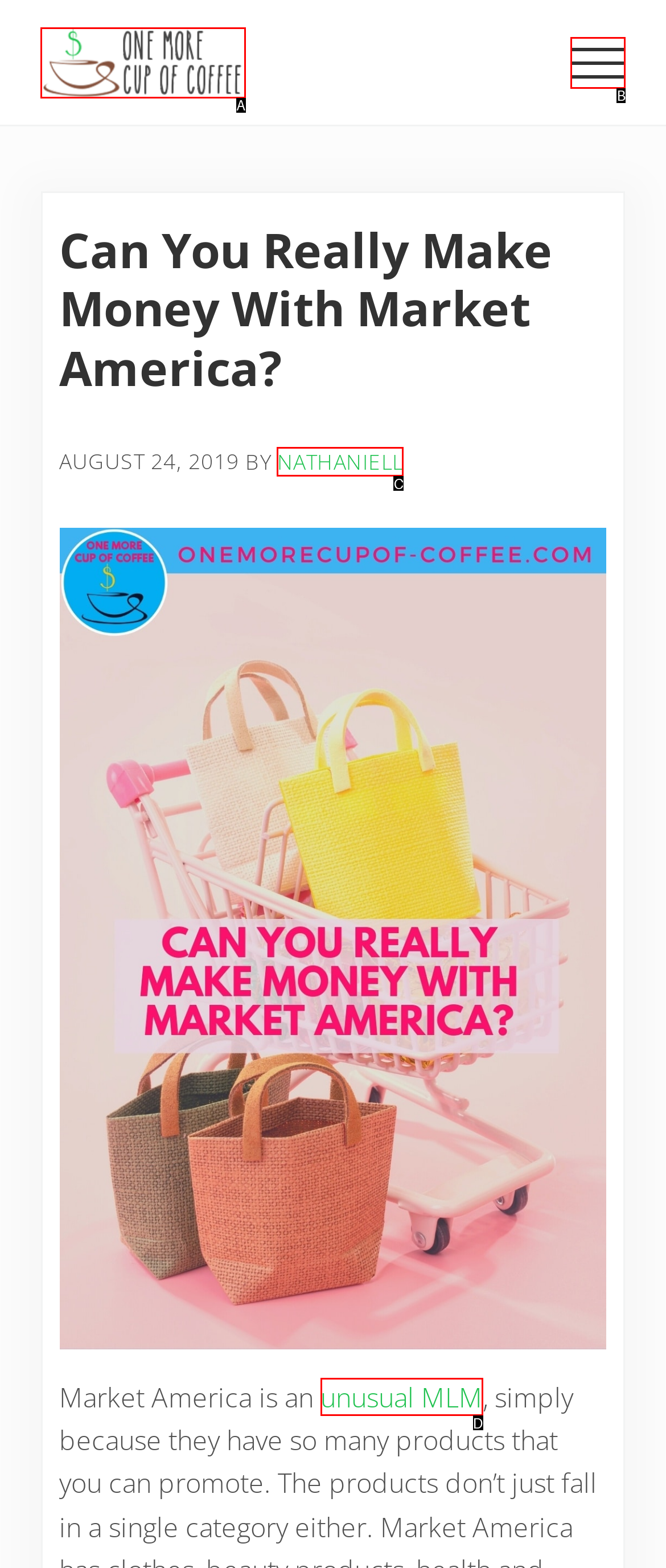Identify the matching UI element based on the description: Menu
Reply with the letter from the available choices.

B